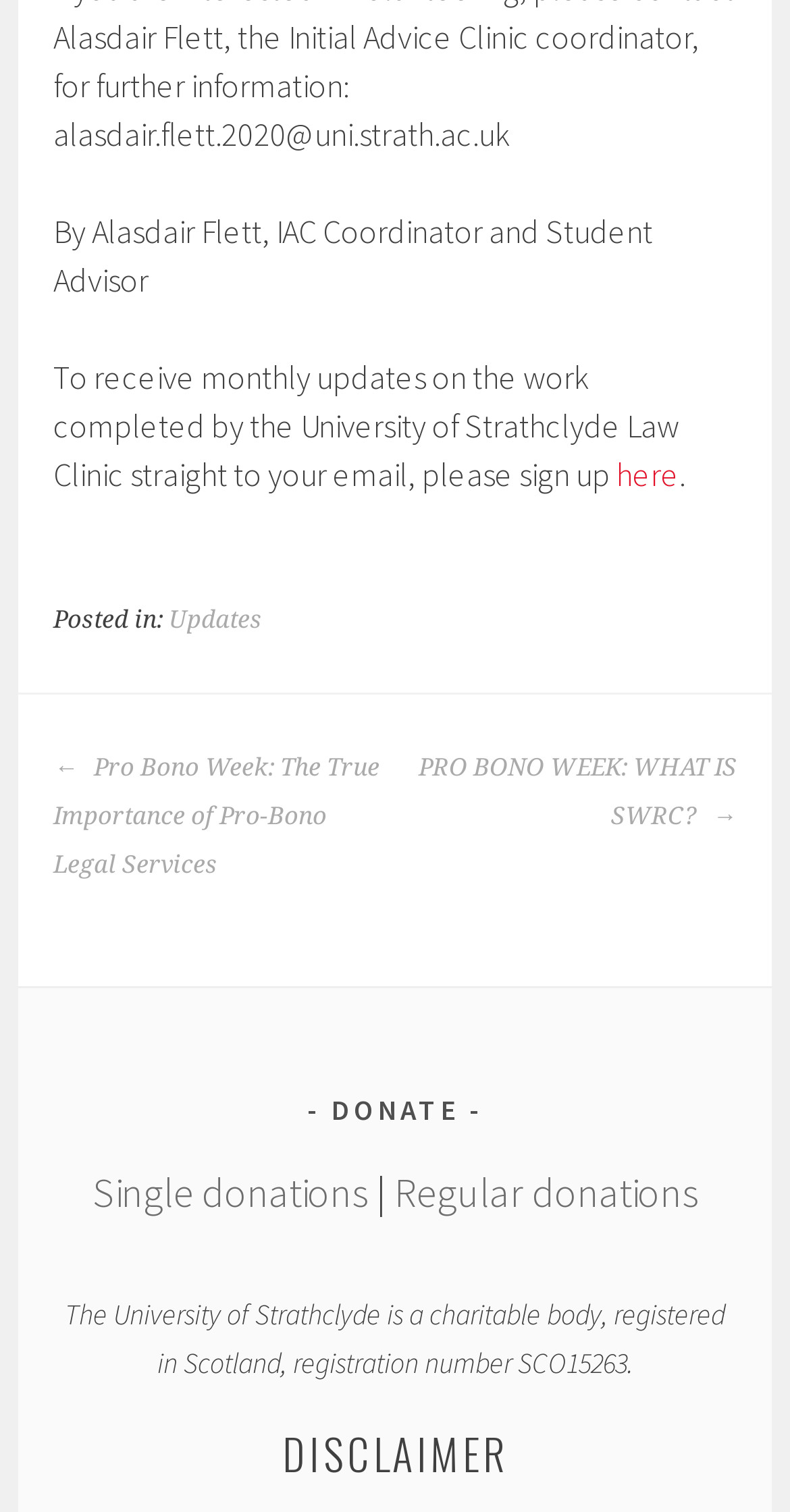What is the registration number of the University of Strathclyde?
Provide a detailed answer to the question using information from the image.

The registration number of the University of Strathclyde is mentioned in the static text element at the bottom of the webpage, which says 'The University of Strathclyde is a charitable body, registered in Scotland, registration number SCO15263'.